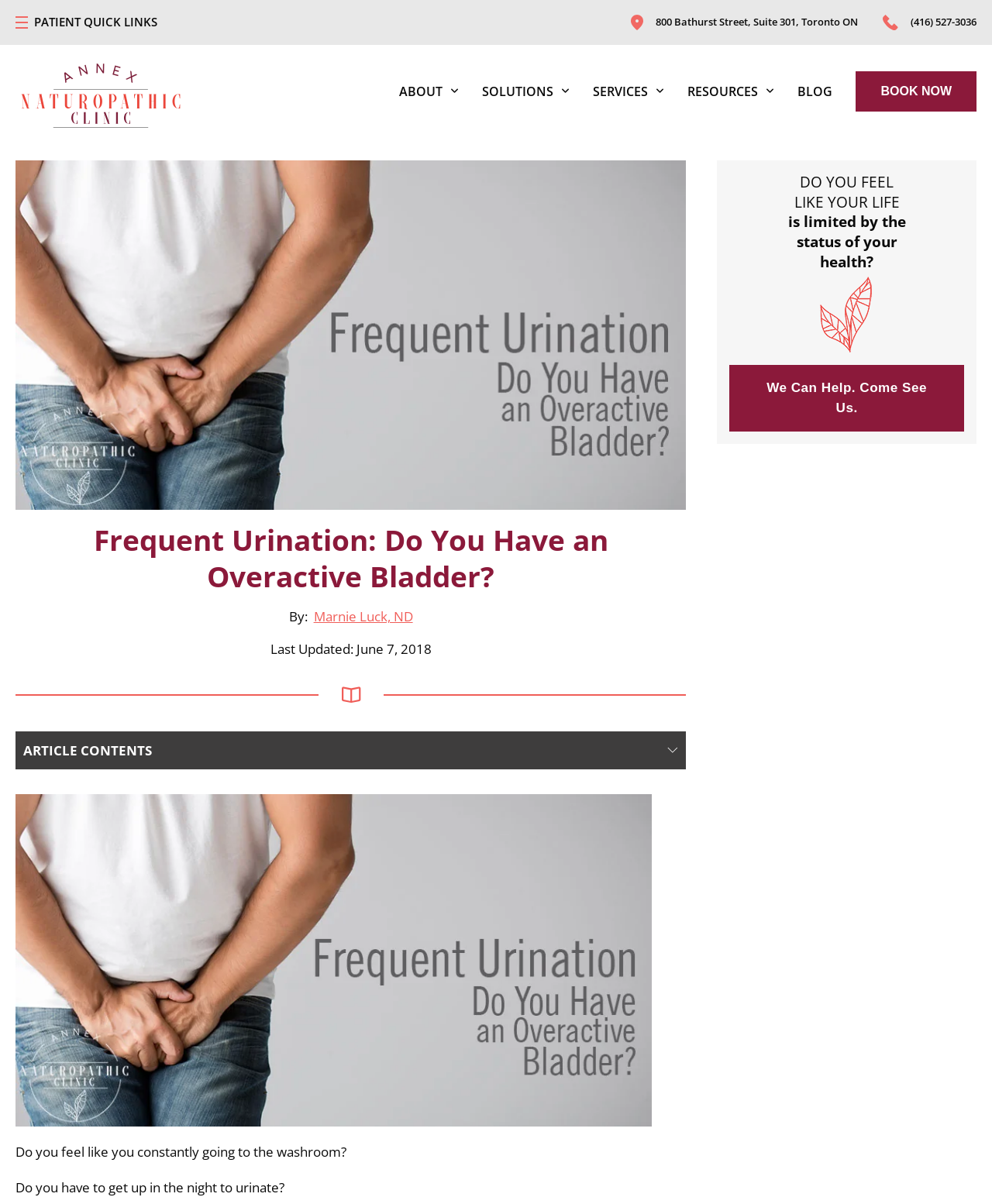Bounding box coordinates must be specified in the format (top-left x, top-left y, bottom-right x, bottom-right y). All values should be floating point numbers between 0 and 1. What are the bounding box coordinates of the UI element described as: alt="annex naturopathic logo color"

[0.016, 0.047, 0.188, 0.105]